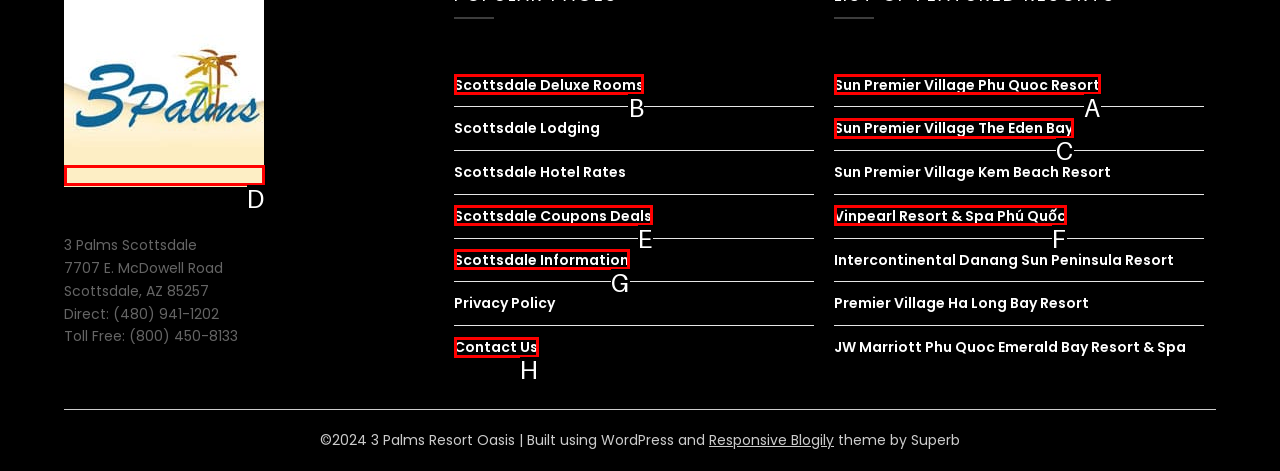Show which HTML element I need to click to perform this task: Explore Scottsdale Deluxe Rooms Answer with the letter of the correct choice.

B